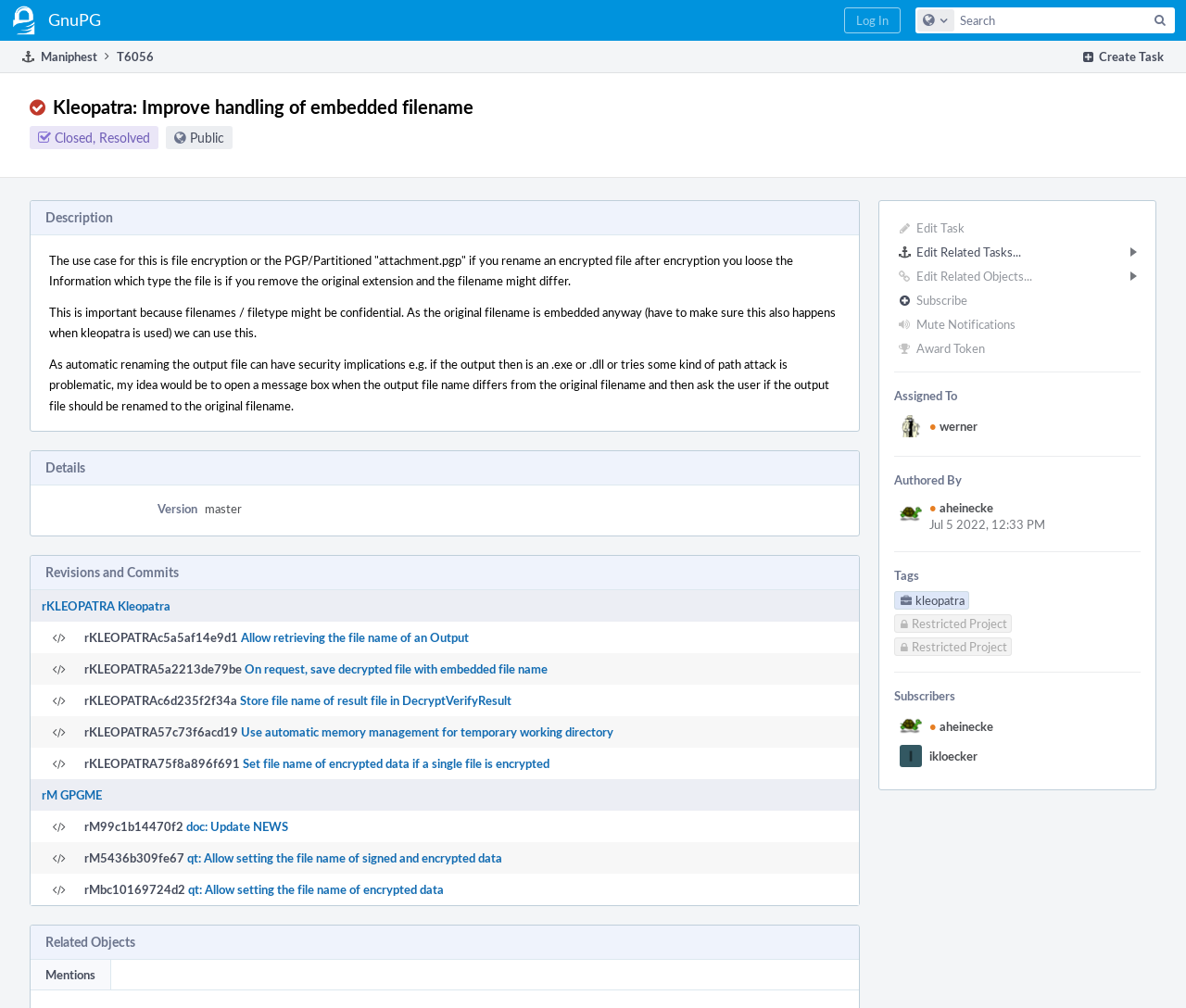What is the purpose of this task?
Give a comprehensive and detailed explanation for the question.

I understood the purpose of the task by reading the description which explains the use case for this task, specifically improving the handling of embedded filenames in file encryption or PGP/Partitioned 'attachment.pgp'.